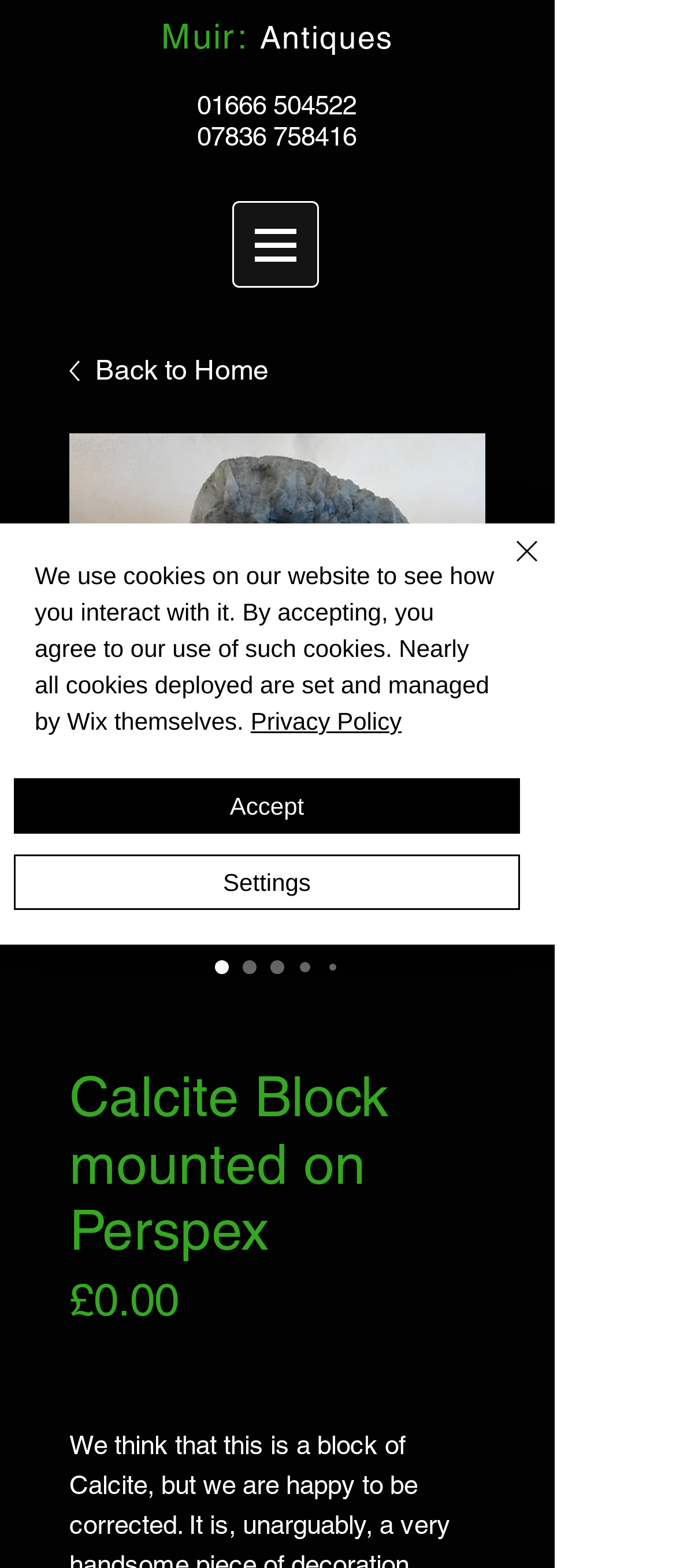Create a full and detailed caption for the entire webpage.

This webpage appears to be an online marketplace or e-commerce platform, specifically showcasing a product called "Calcite Block mounted on Perspex". 

At the top left corner, there is a navigation menu labeled "Site" with a dropdown button. Next to it, there is a heading "Muir: Antiques" with a link to the same title. Below this, there are two more headings with phone numbers "01666 504522" and "07836 758416", each with a corresponding link.

On the right side of the top section, there are three social media links: "Phone", "Email", and "Instagram", each accompanied by an image.

In the main content area, there is a large image of the "Calcite Block mounted on Perspex" product, taking up most of the space. Above the image, there is a heading with the same title, and below it, there is a radio button group with multiple options, all labeled as "Calcite Block mounted on Perspex". 

To the right of the image, there is a section with a heading "Price" and a static text displaying "£0.00". 

At the bottom of the page, there is a cookie policy alert with a link to "Privacy Policy" and buttons to "Accept", "Settings", and "Close". The "Close" button has an image of a cross.